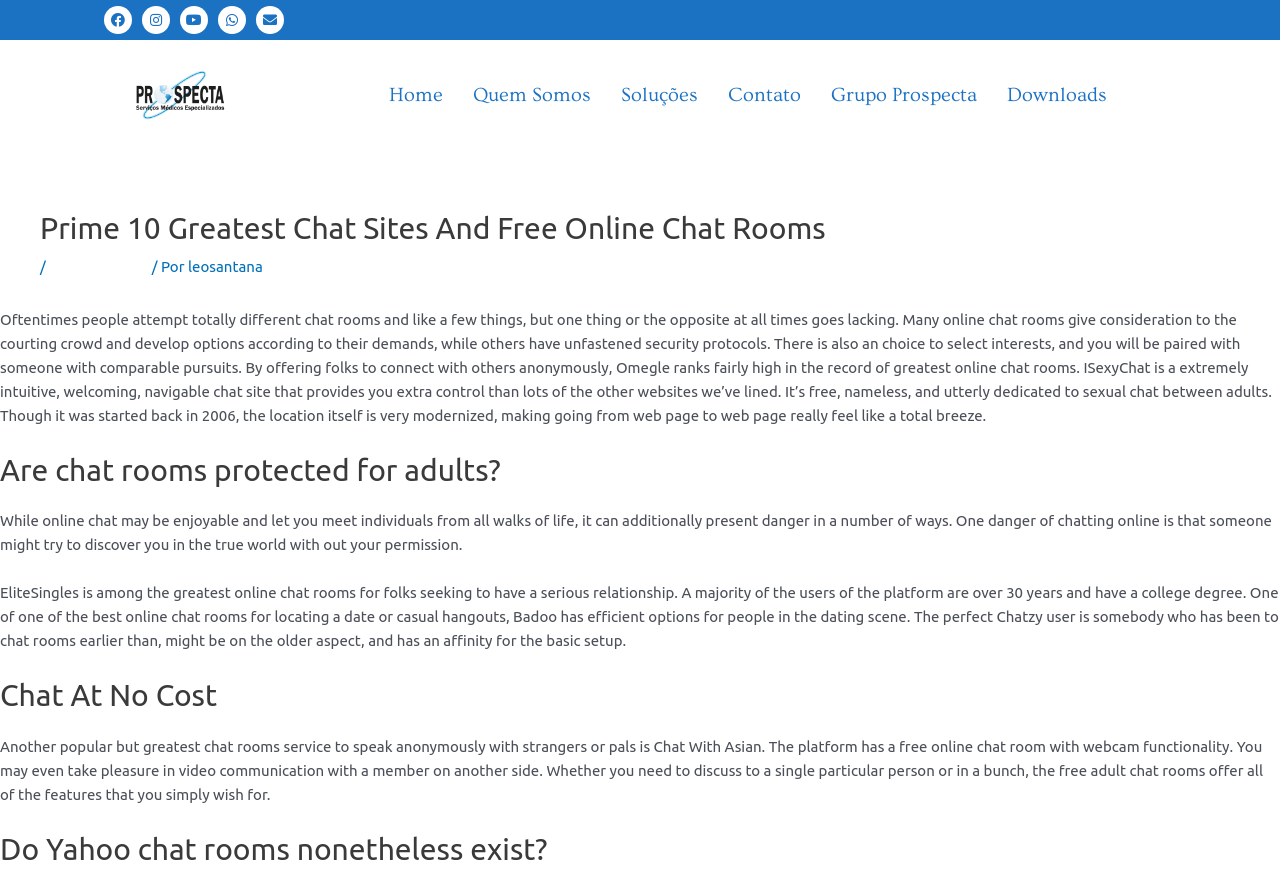Please determine the main heading text of this webpage.

Prime 10 Greatest Chat Sites And Free Online Chat Rooms